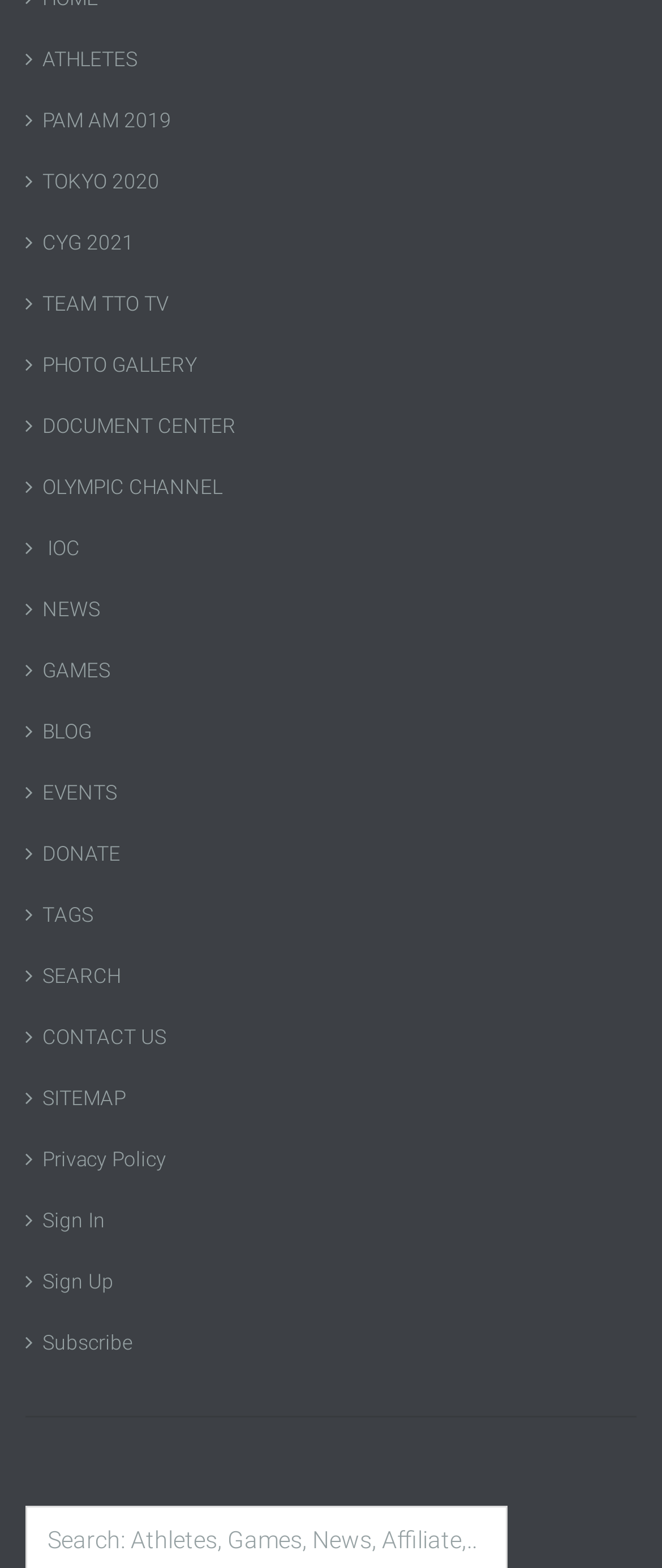Provide the bounding box coordinates of the section that needs to be clicked to accomplish the following instruction: "Read the latest News."

[0.038, 0.369, 0.962, 0.408]